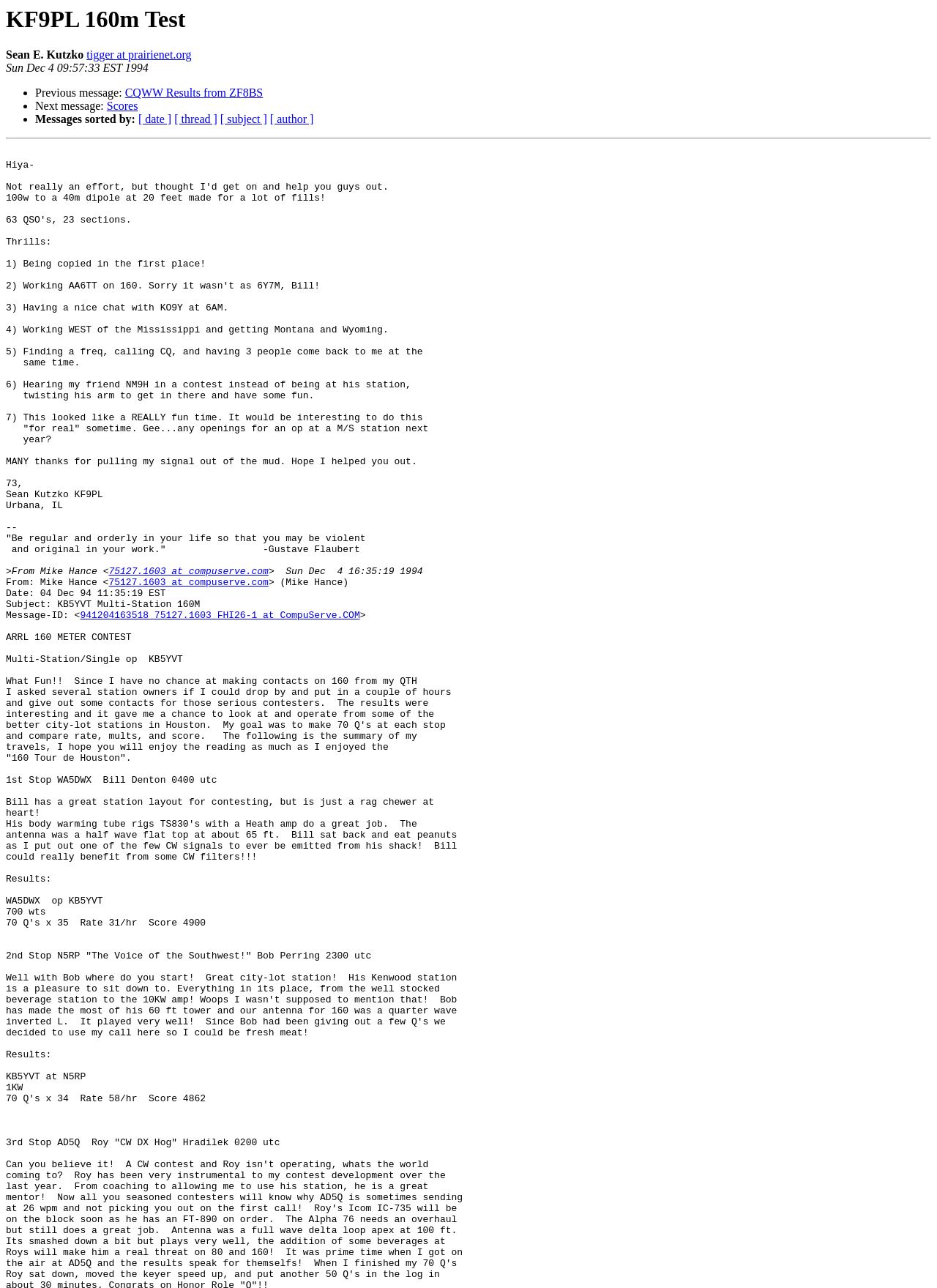Find the bounding box coordinates for the HTML element specified by: "[ thread ]".

[0.186, 0.088, 0.232, 0.097]